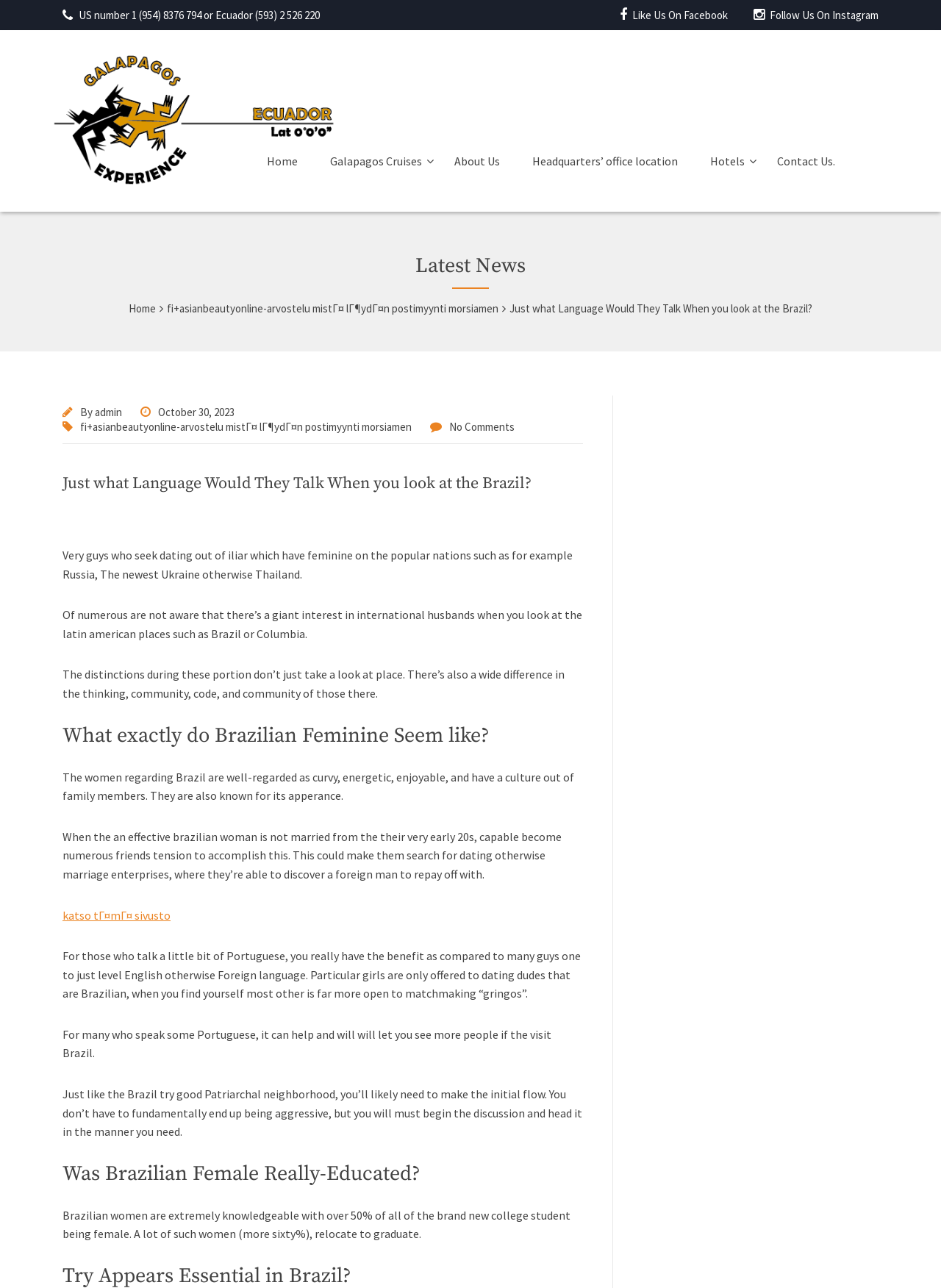Locate the bounding box coordinates of the element that needs to be clicked to carry out the instruction: "Read the 'Latest News' section". The coordinates should be given as four float numbers ranging from 0 to 1, i.e., [left, top, right, bottom].

[0.0, 0.199, 1.0, 0.215]